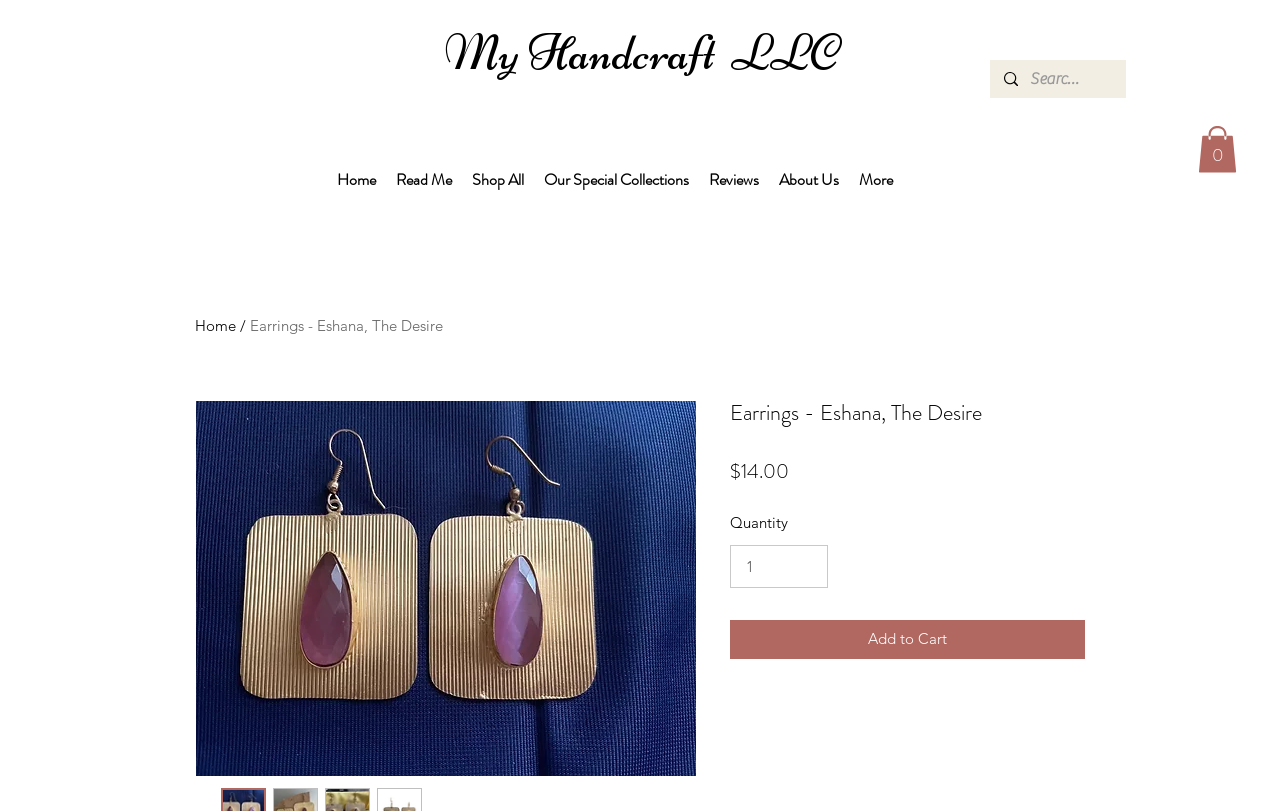Locate the bounding box coordinates for the element described below: "input value="1" aria-label="Quantity" value="1"". The coordinates must be four float values between 0 and 1, formatted as [left, top, right, bottom].

[0.57, 0.672, 0.647, 0.725]